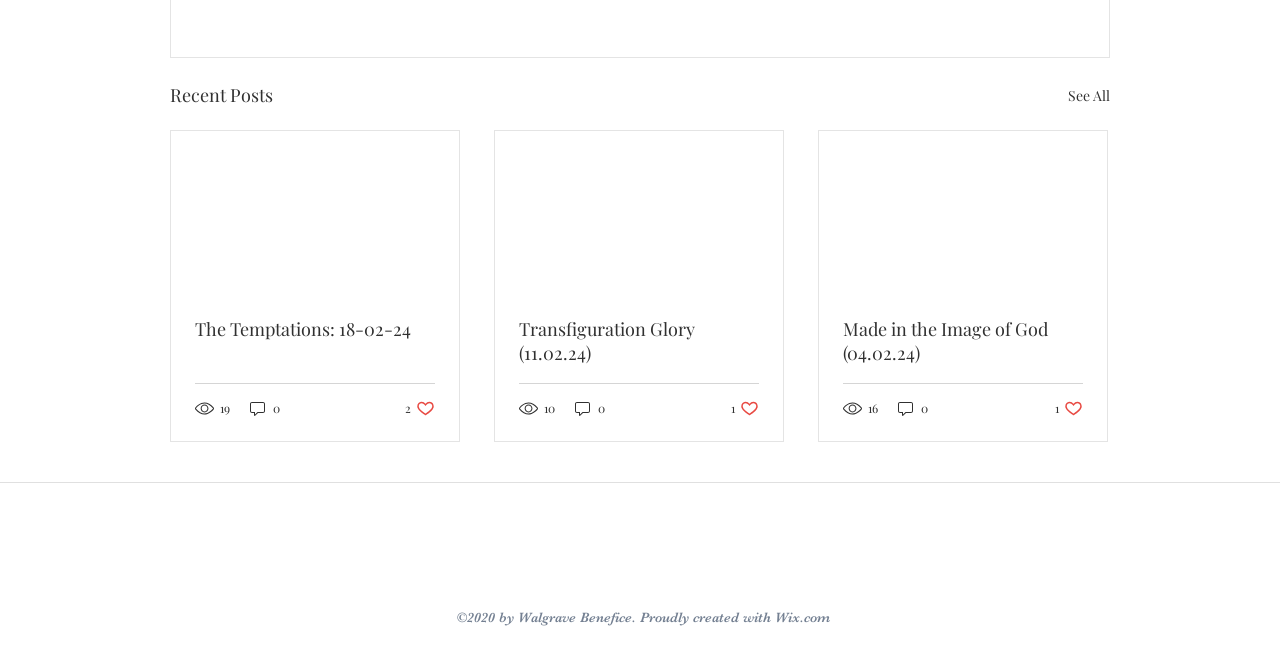Pinpoint the bounding box coordinates of the element to be clicked to execute the instruction: "Share this".

None